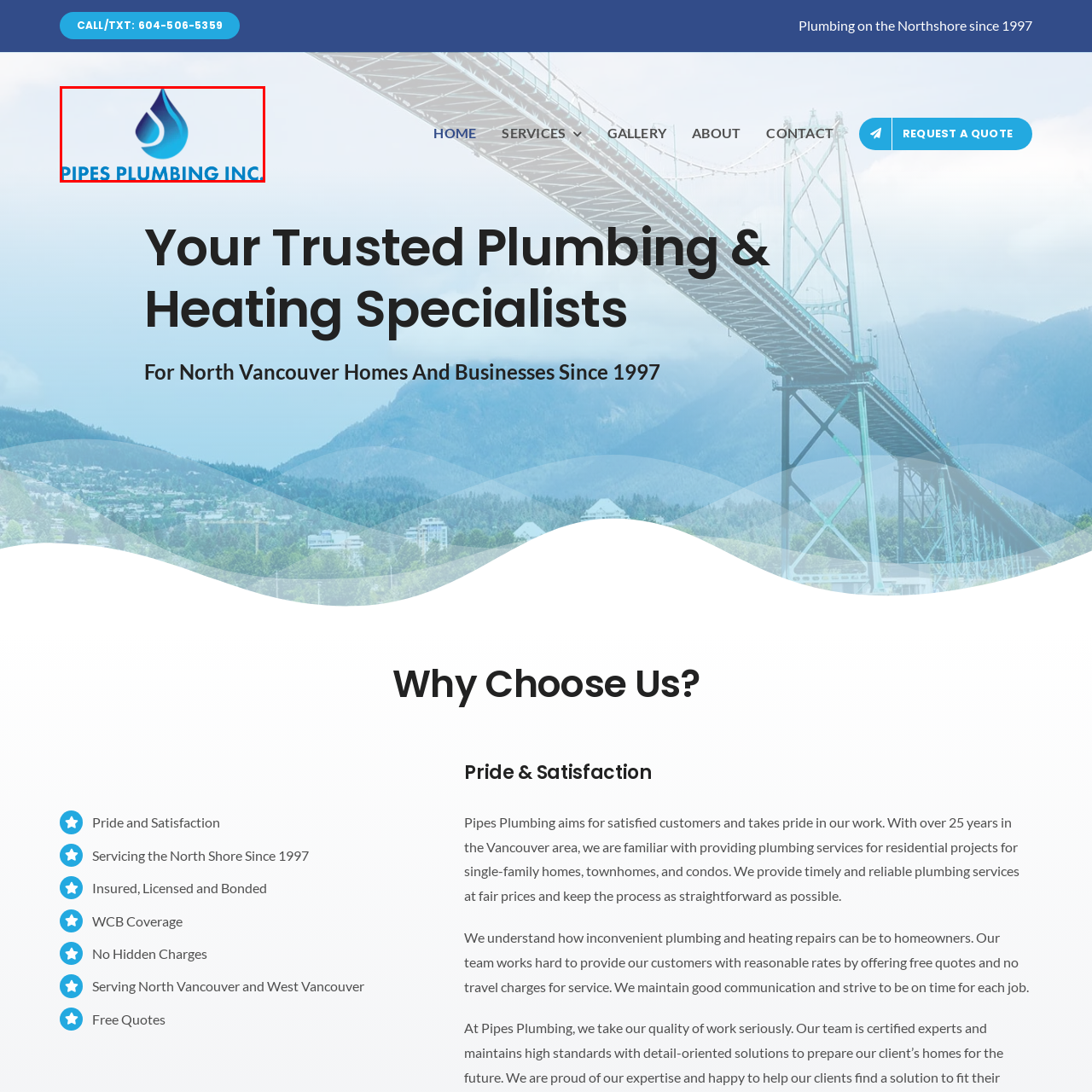What area does the company serve?
Carefully examine the image highlighted by the red bounding box and provide a detailed answer to the question.

The company, Pipes Plumbing Inc., provides high-quality plumbing and heating solutions for residential and commercial clients in the North Vancouver area, as mentioned in the caption.